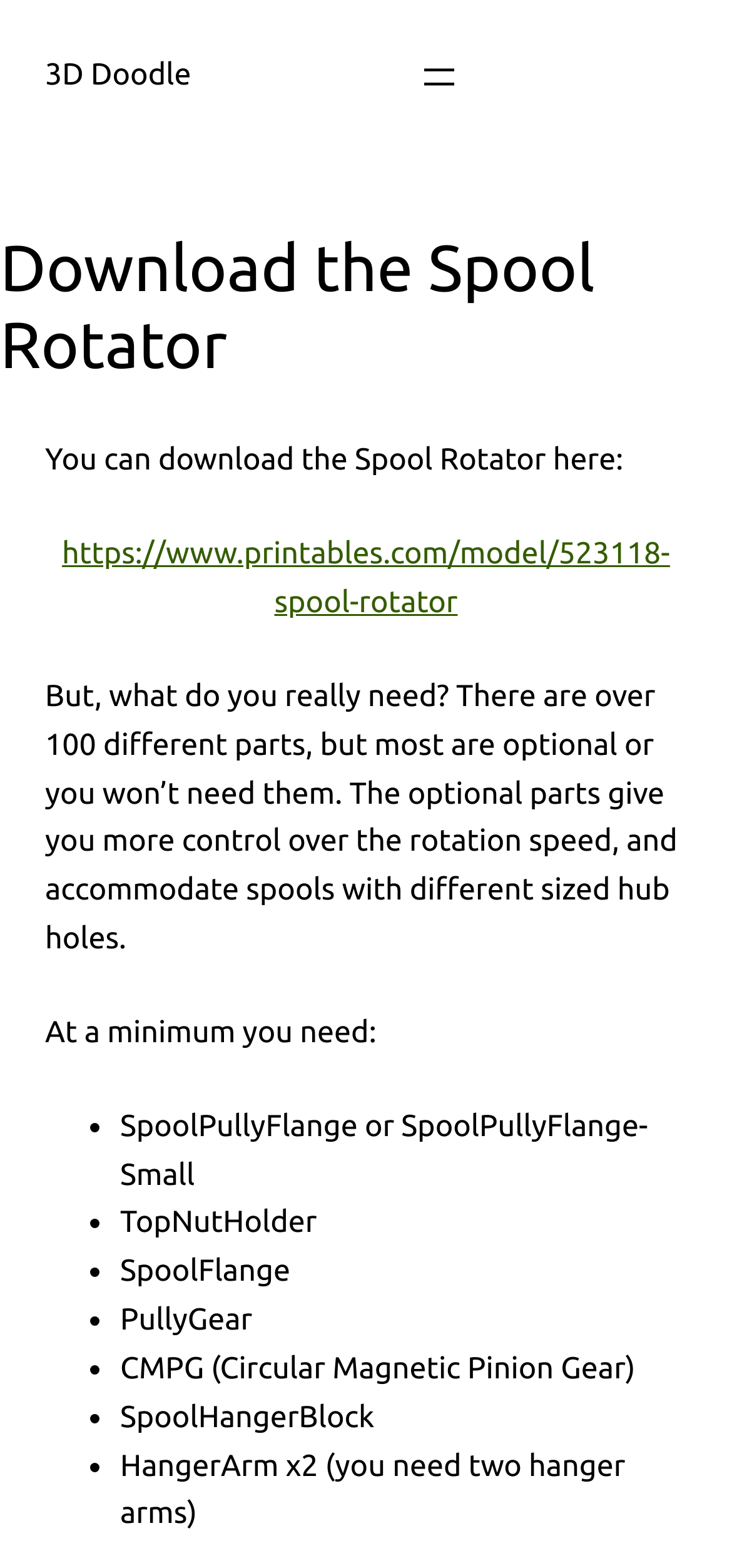Respond to the following question using a concise word or phrase: 
How many list markers are present on the webpage?

7